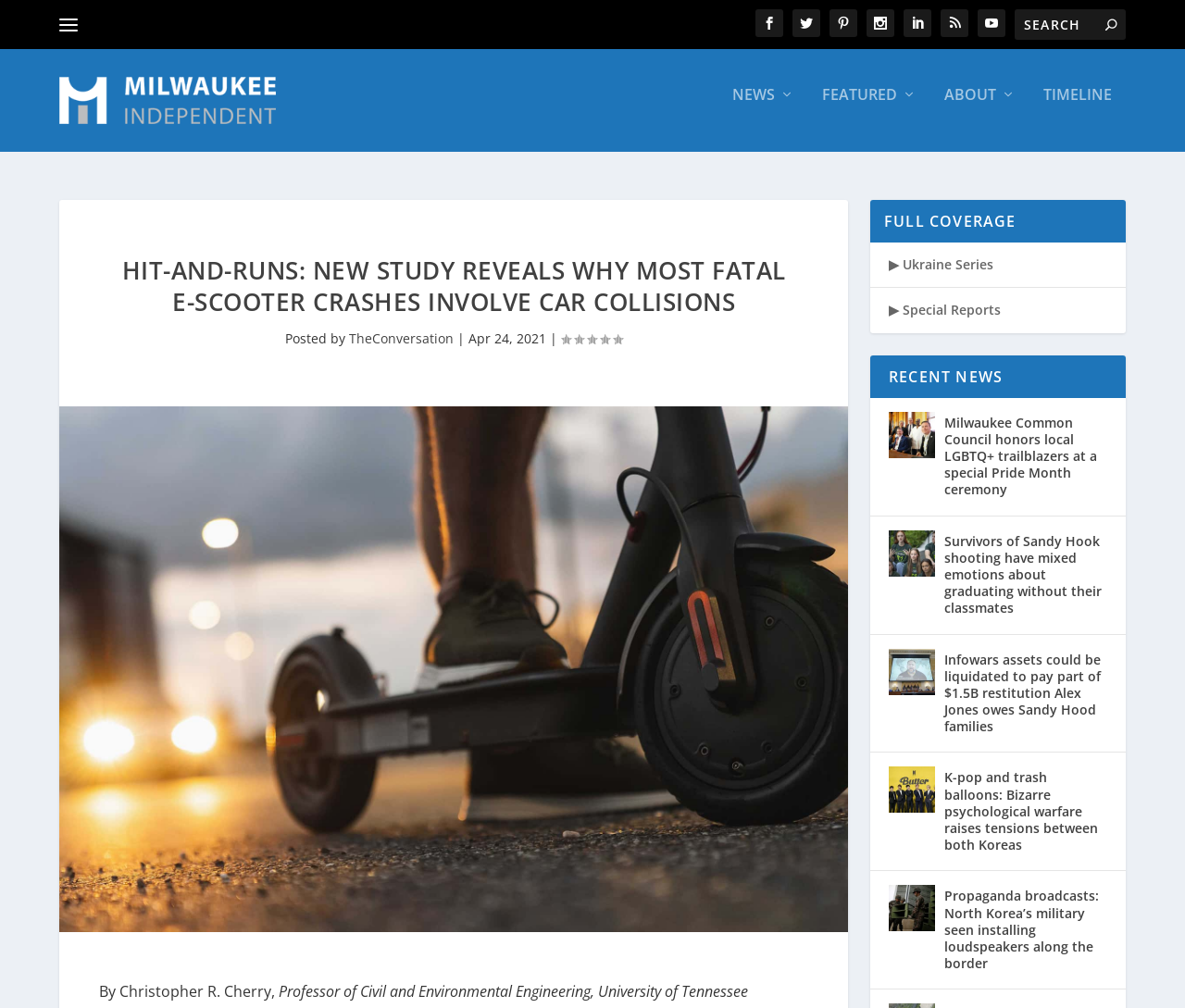What is the topic of the main article?
Could you answer the question with a detailed and thorough explanation?

I determined the answer by reading the main heading 'HIT-AND-RUNS: NEW STUDY REVEALS WHY MOST FATAL E-SCOOTER CRASHES INVOLVE CAR COLLISIONS' which suggests that the main article is about e-Scooter crashes.